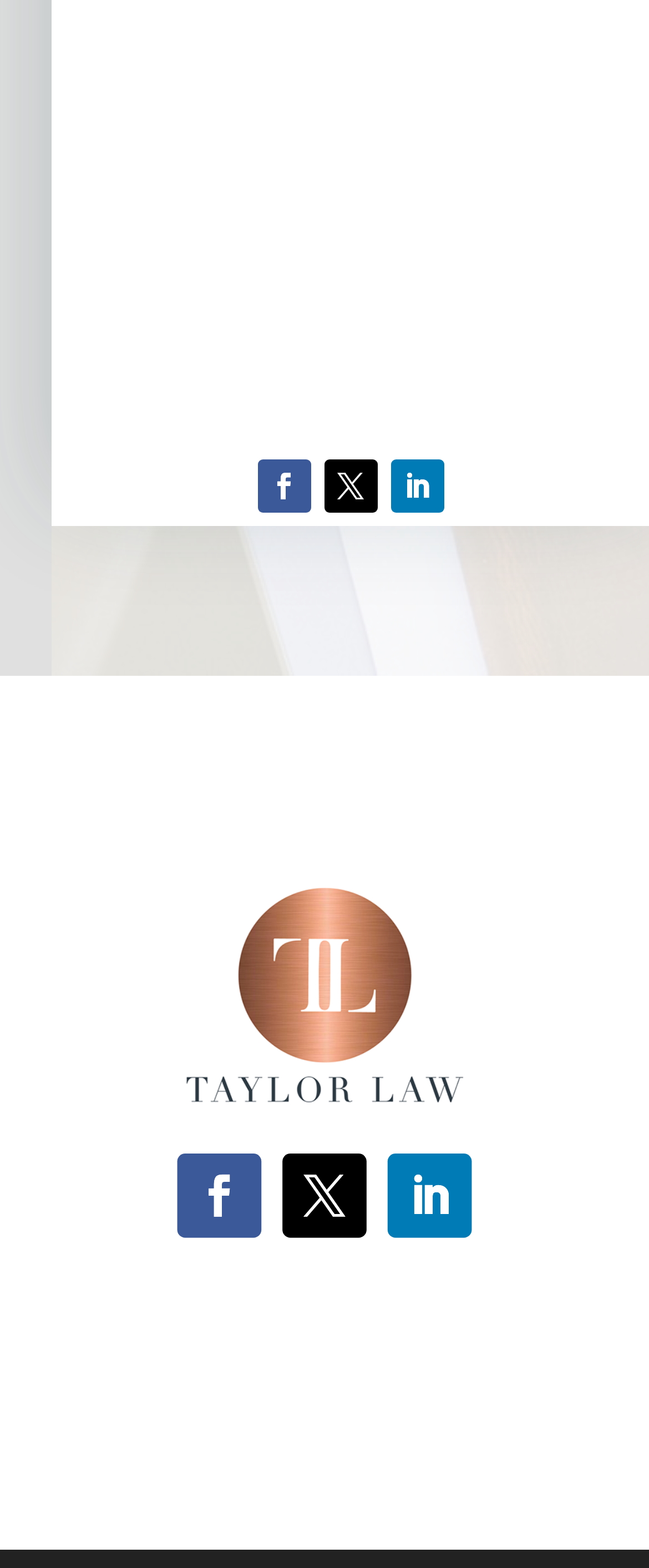Find the bounding box of the UI element described as follows: "Submit Request".

[0.422, 0.189, 0.949, 0.275]